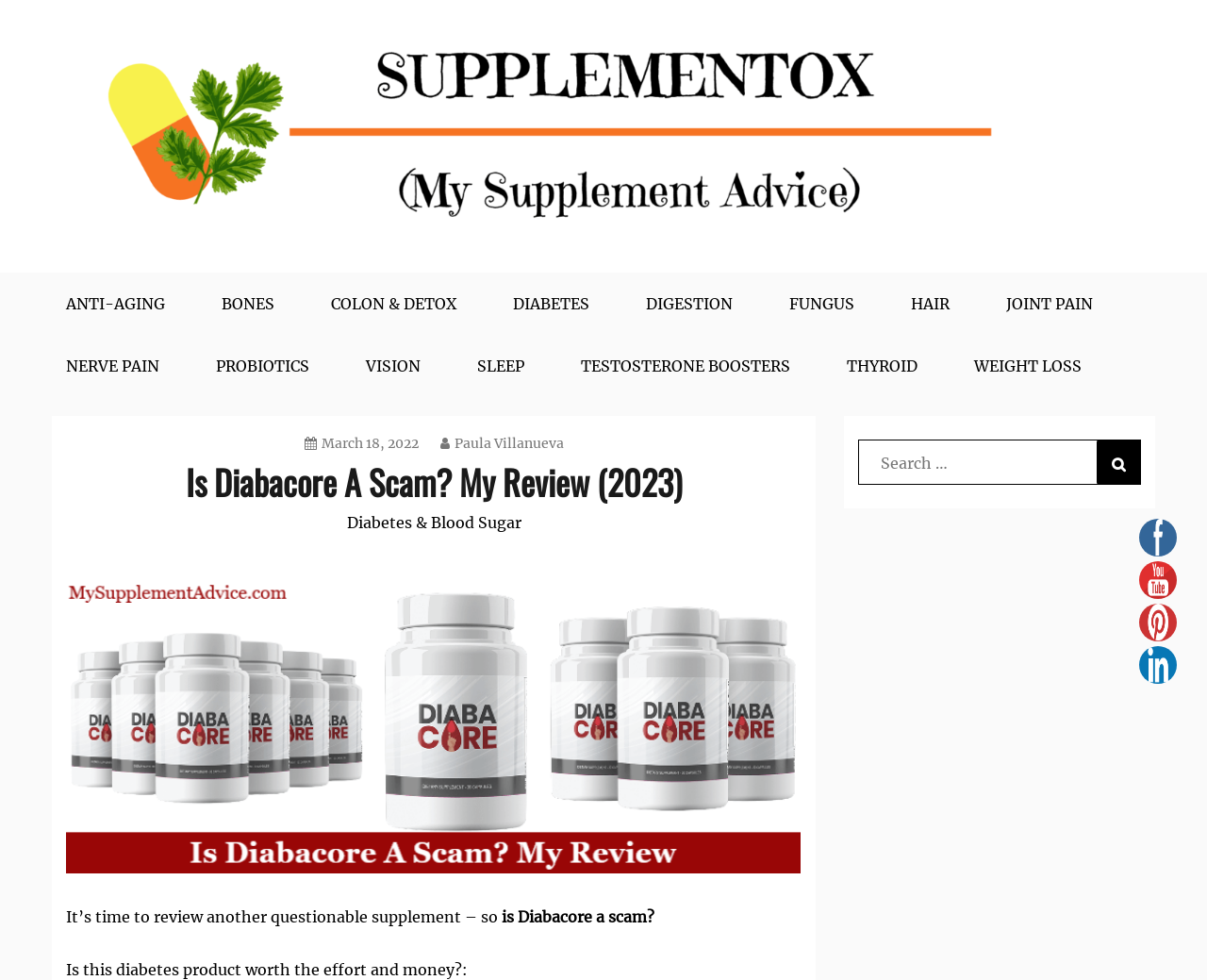Please find the bounding box coordinates of the element that must be clicked to perform the given instruction: "Read the review of Diabacore". The coordinates should be four float numbers from 0 to 1, i.e., [left, top, right, bottom].

[0.055, 0.926, 0.412, 0.945]